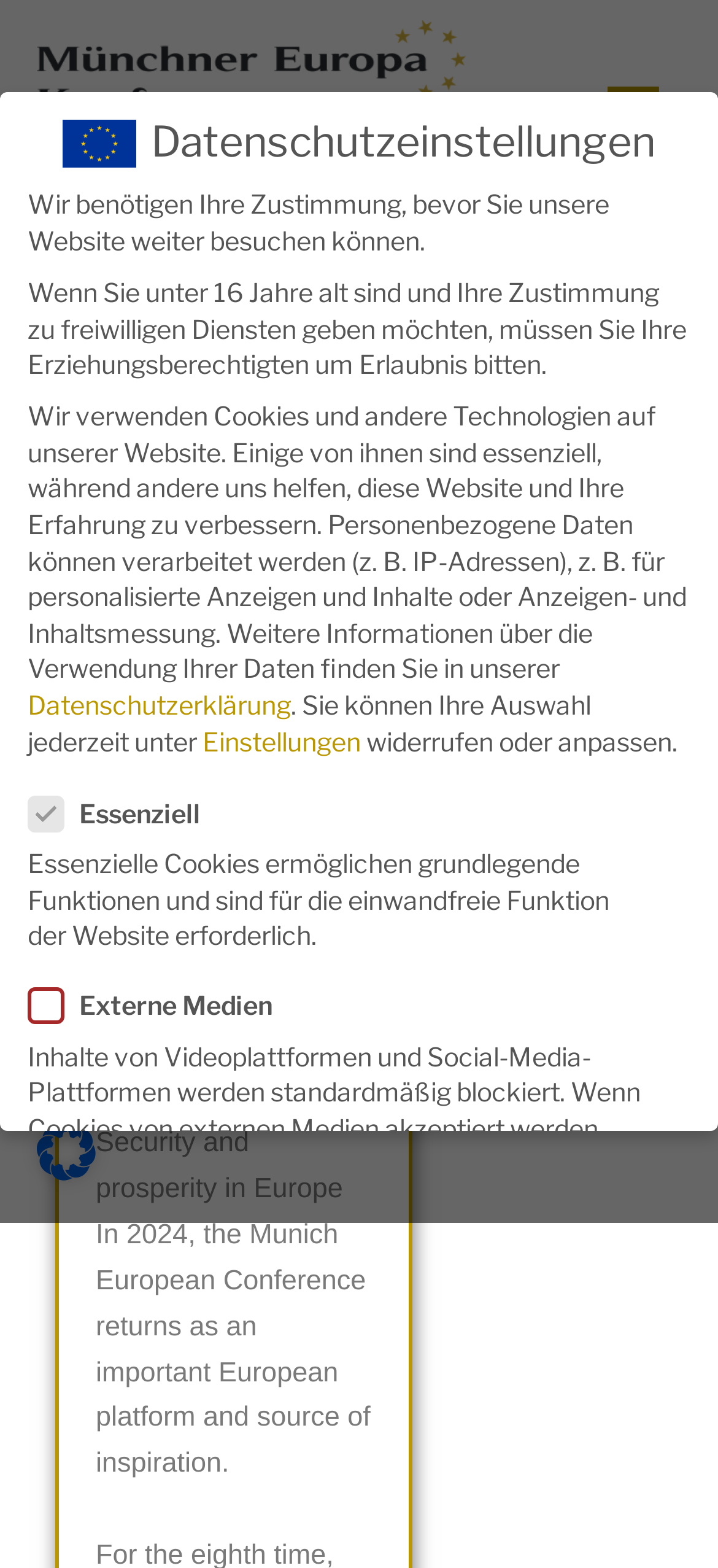What is the language of the webpage?
Please respond to the question with as much detail as possible.

The language of the webpage can be inferred from the text on the webpage, which includes German phrases such as 'Datenschutzeinstellungen' and 'Wir benötigen Ihre Zustimmung, bevor Sie unsere Website weiter besuchen können.'